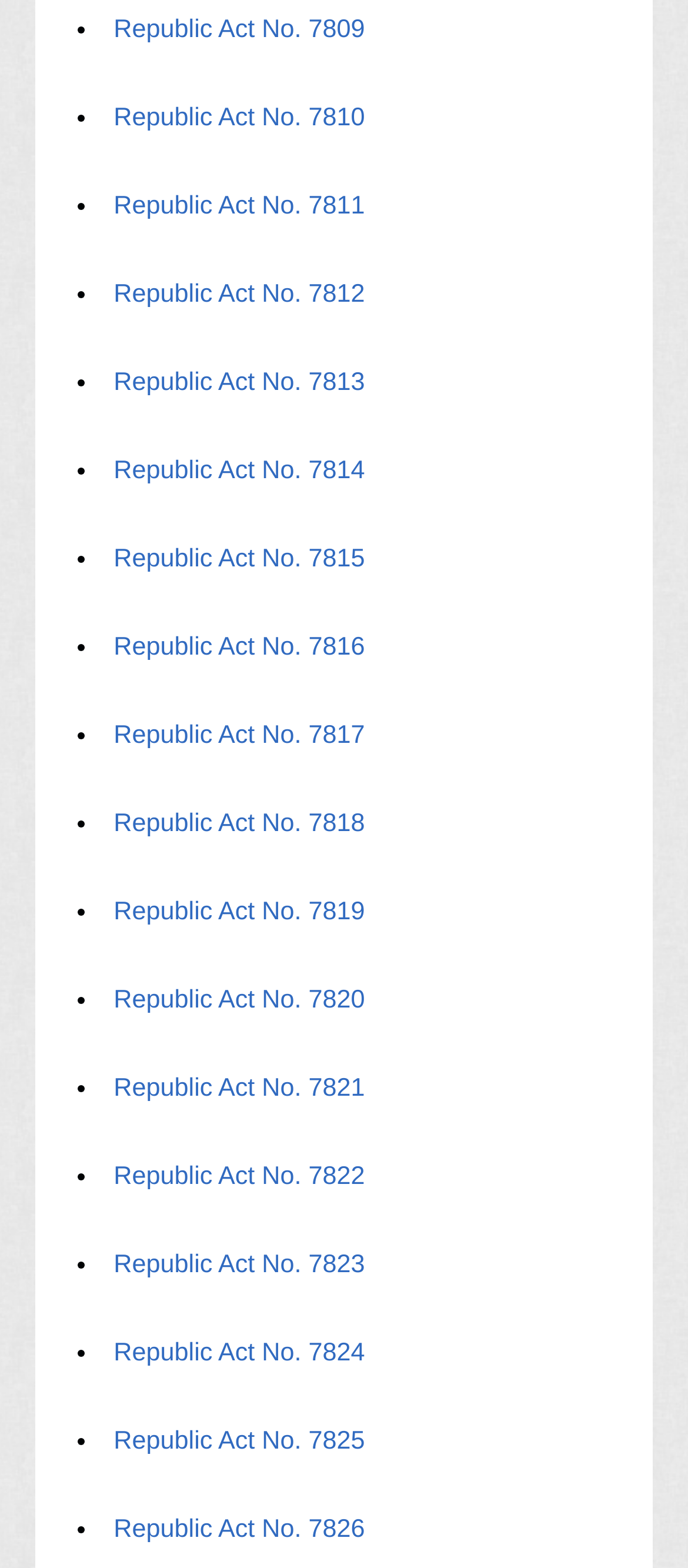Please predict the bounding box coordinates of the element's region where a click is necessary to complete the following instruction: "View Republic Act No. 7809". The coordinates should be represented by four float numbers between 0 and 1, i.e., [left, top, right, bottom].

[0.163, 0.011, 0.533, 0.029]